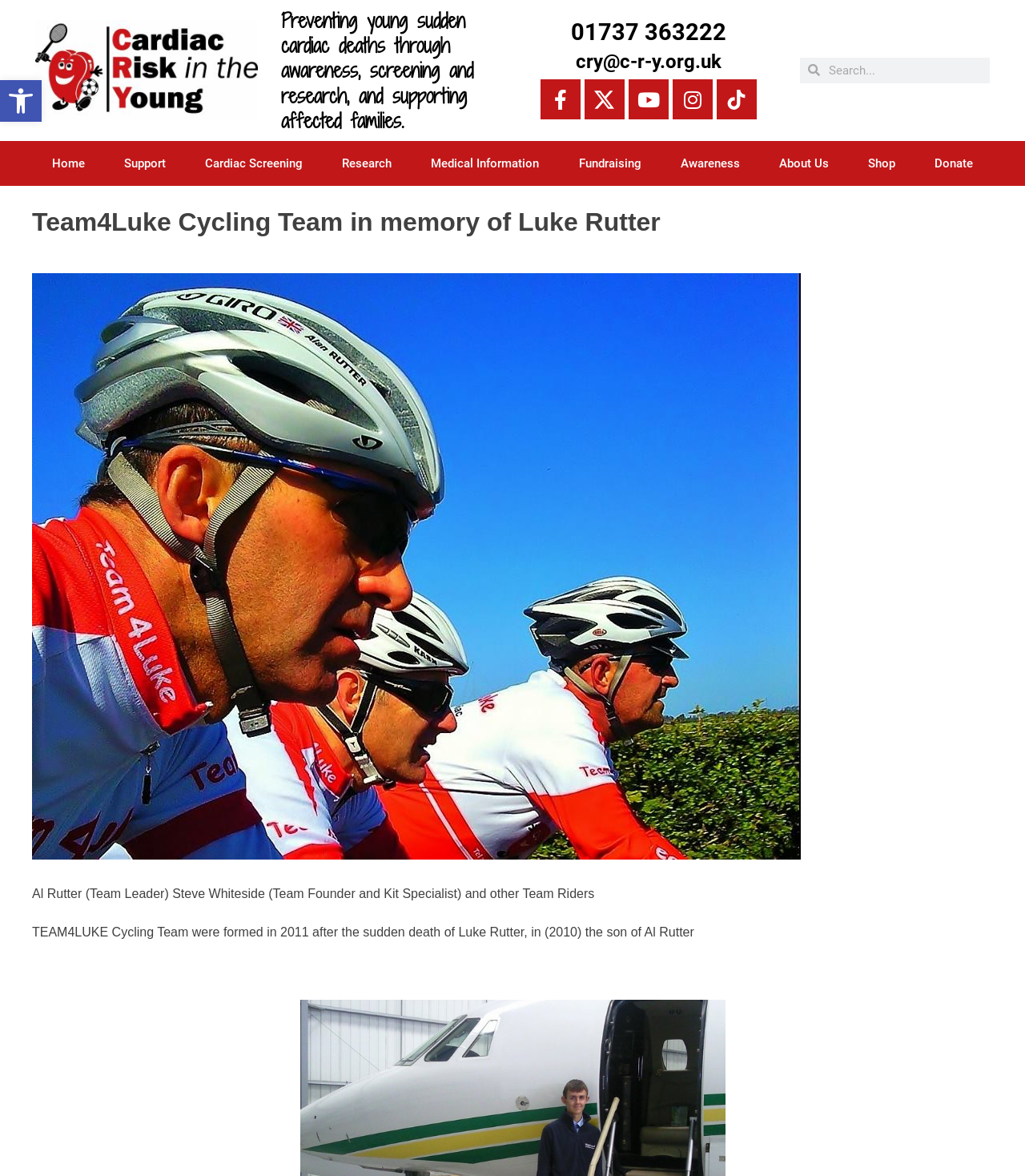Locate the bounding box coordinates of the area where you should click to accomplish the instruction: "Contact through email".

[0.561, 0.043, 0.704, 0.062]